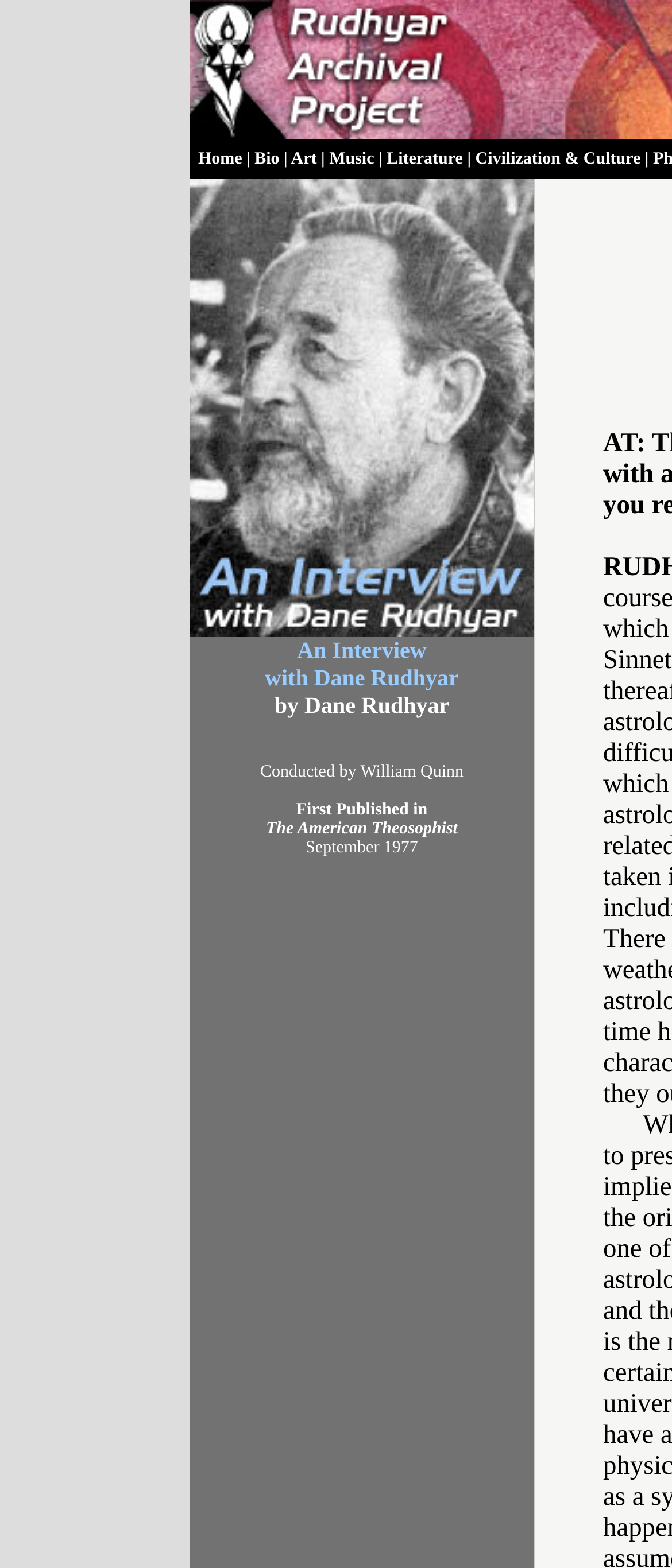Bounding box coordinates are specified in the format (top-left x, top-left y, bottom-right x, bottom-right y). All values are floating point numbers bounded between 0 and 1. Please provide the bounding box coordinate of the region this sentence describes: Contact Us

None